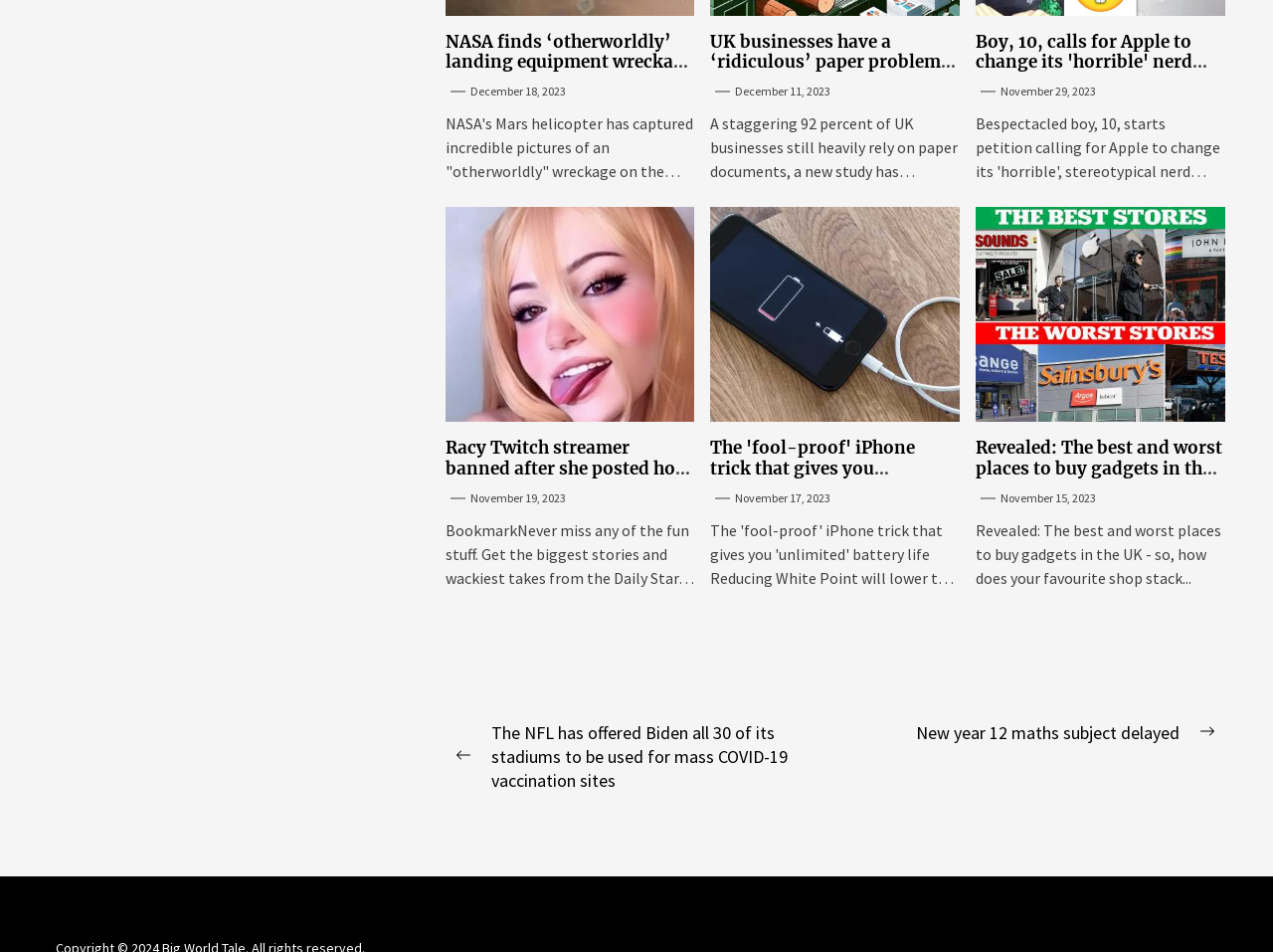Please use the details from the image to answer the following question comprehensively:
How many articles are on this webpage?

There are four articles on this webpage, each with a heading, a link, and a static text. The articles are arranged horizontally and vertically on the webpage.